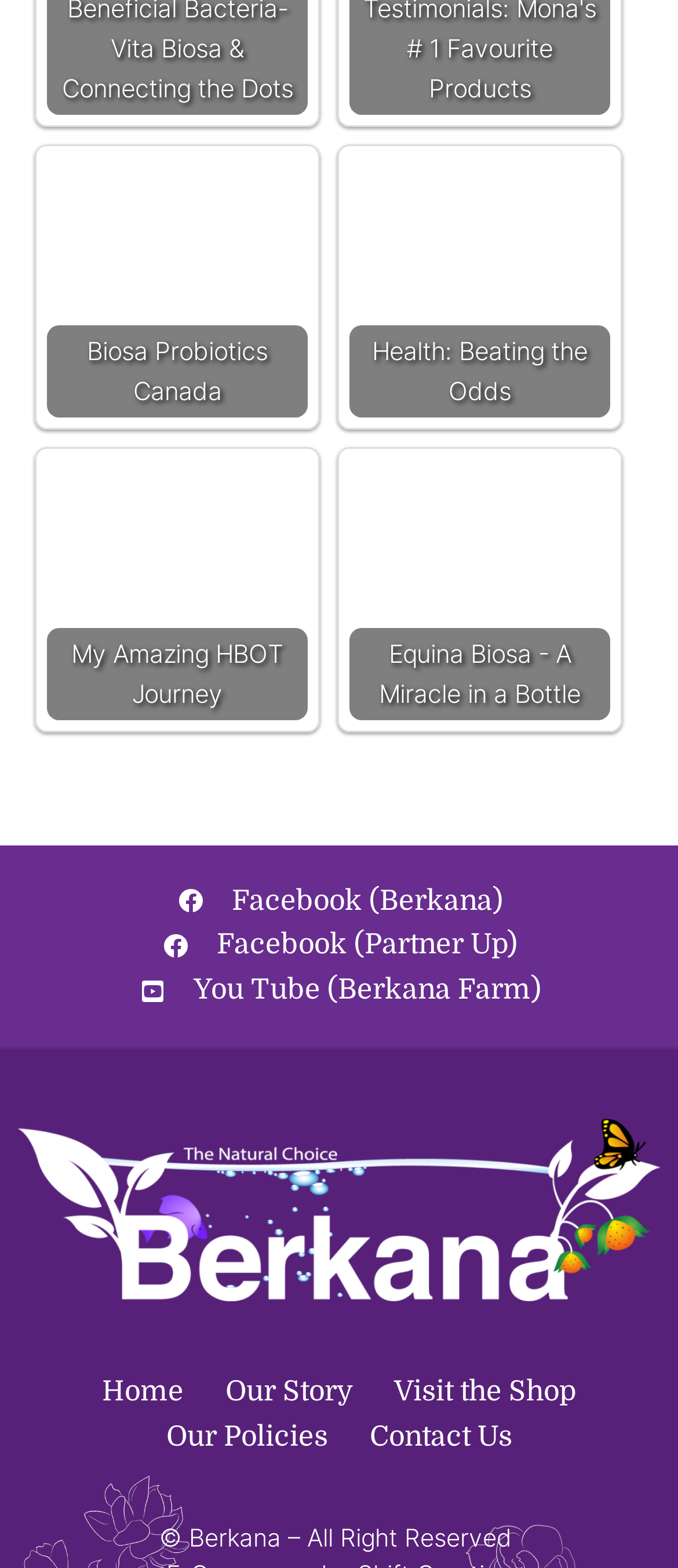Specify the bounding box coordinates of the region I need to click to perform the following instruction: "Read about Health: Beating the Odds". The coordinates must be four float numbers in the range of 0 to 1, i.e., [left, top, right, bottom].

[0.515, 0.099, 0.9, 0.266]